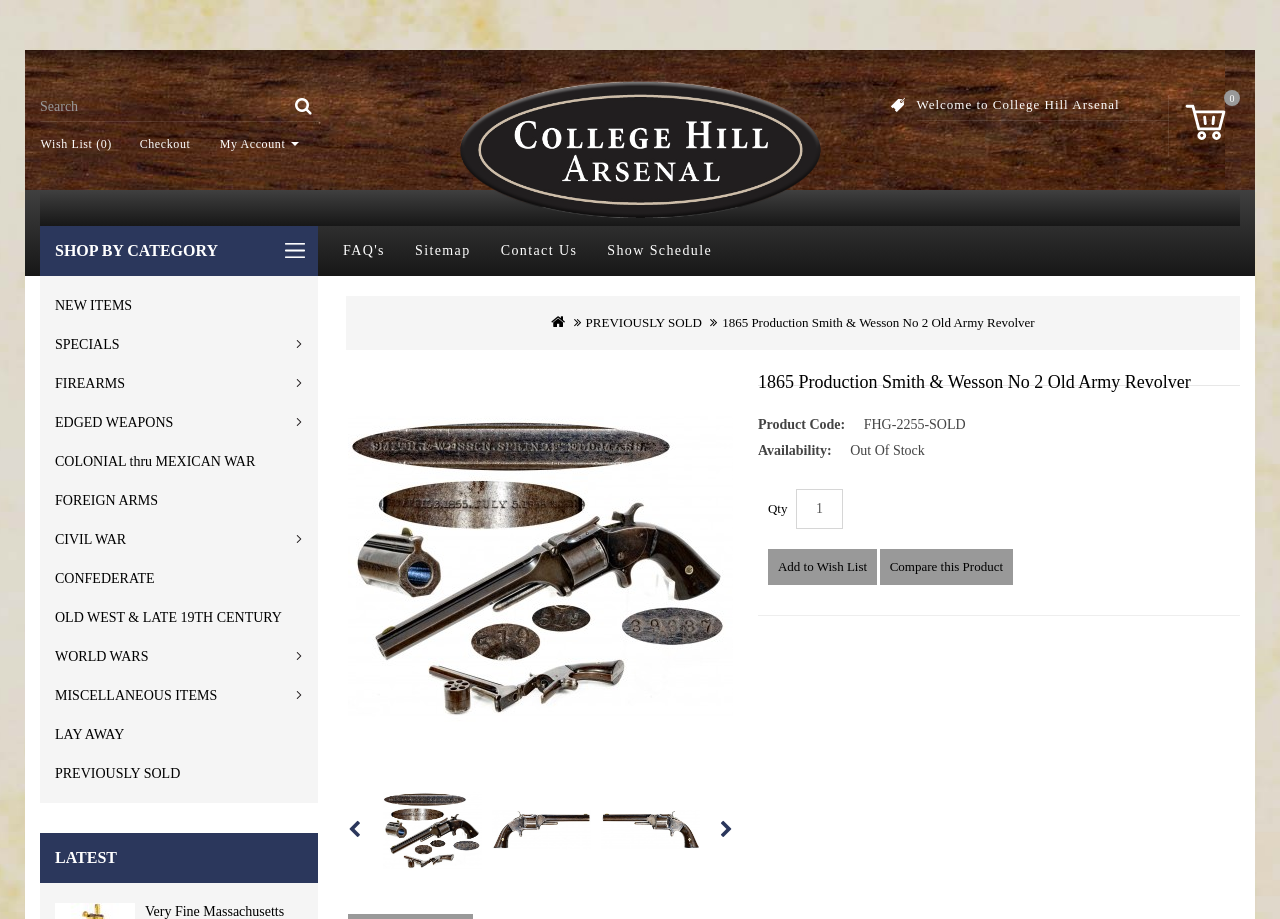Can you specify the bounding box coordinates of the area that needs to be clicked to fulfill the following instruction: "Check the Wish List"?

[0.023, 0.149, 0.087, 0.164]